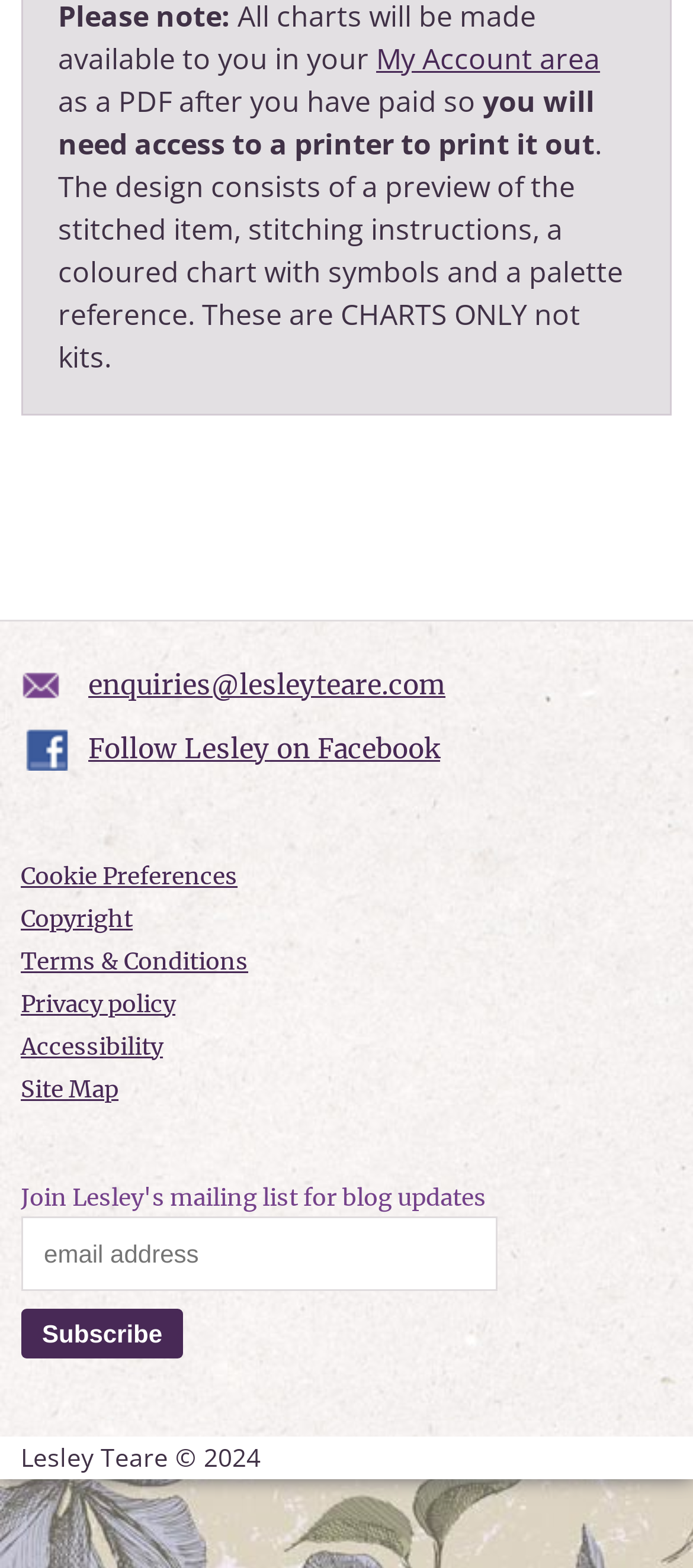Could you determine the bounding box coordinates of the clickable element to complete the instruction: "View Terms & Conditions"? Provide the coordinates as four float numbers between 0 and 1, i.e., [left, top, right, bottom].

[0.03, 0.603, 0.358, 0.623]